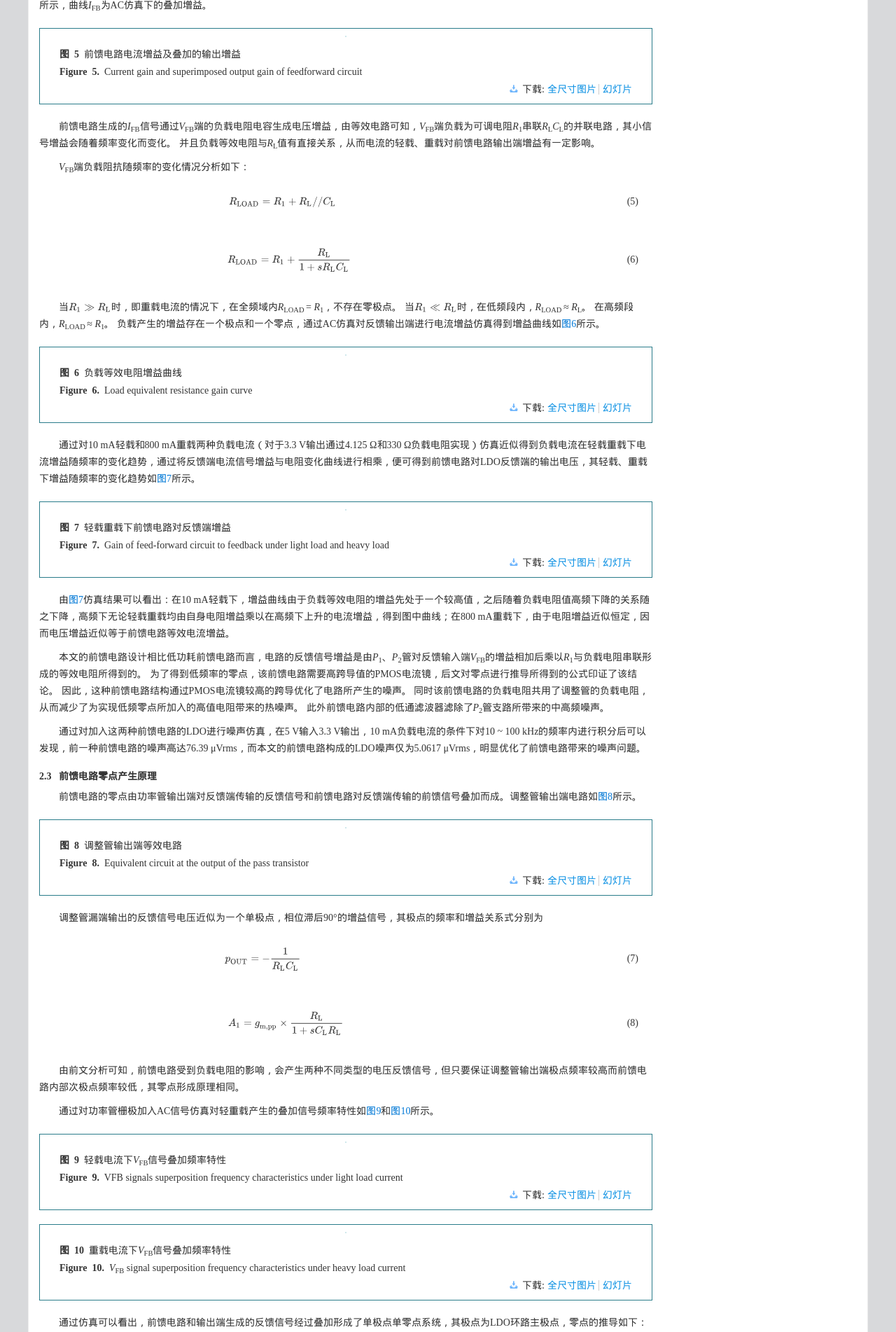What is the type of circuit described in the text?
Please provide a full and detailed response to the question.

I found the type of circuit described in the text by reading the sentence that mentions the circuit, which is '前馈电路生成的...' and translating it to English, which is 'The feedforward circuit generates...'.